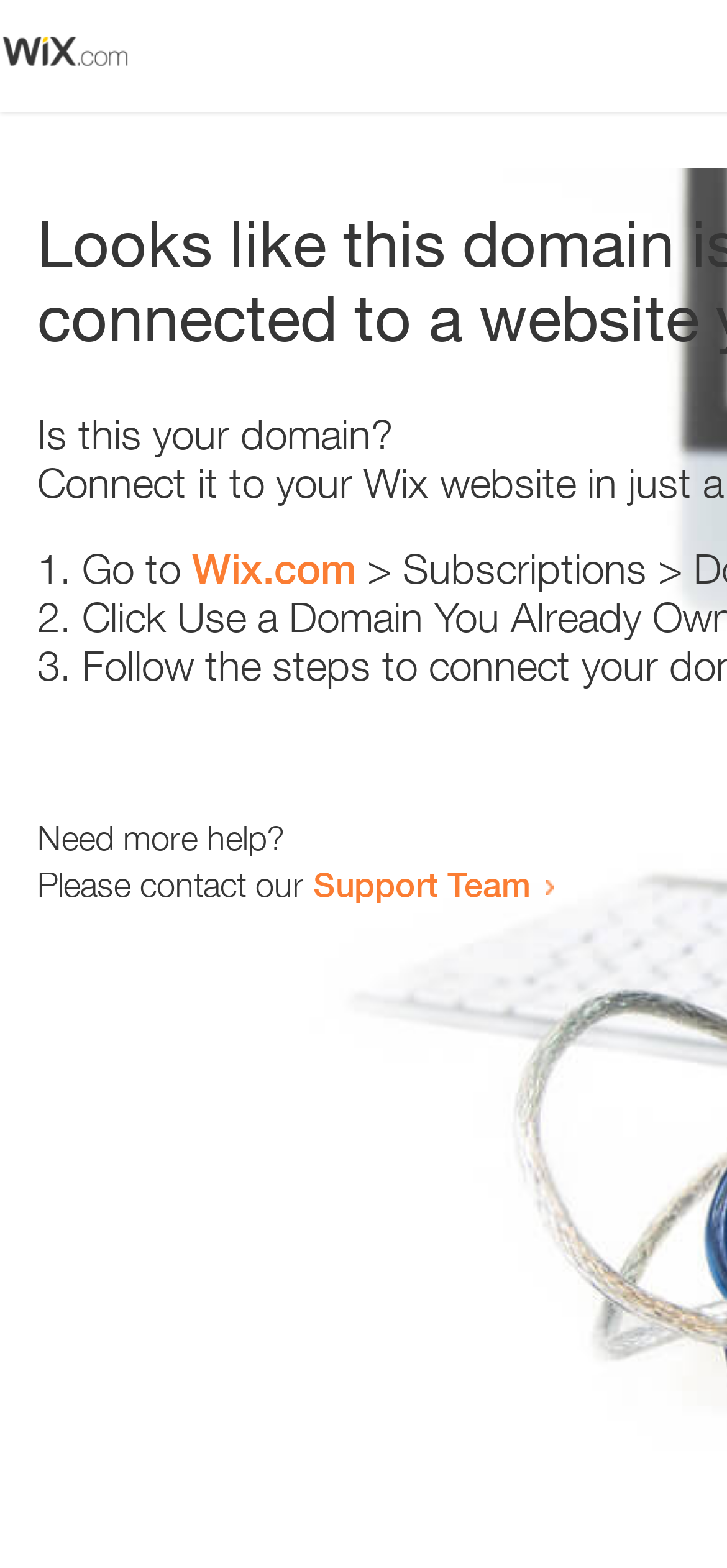Where can the user go to resolve the issue?
Please provide a single word or phrase as your answer based on the image.

Wix.com